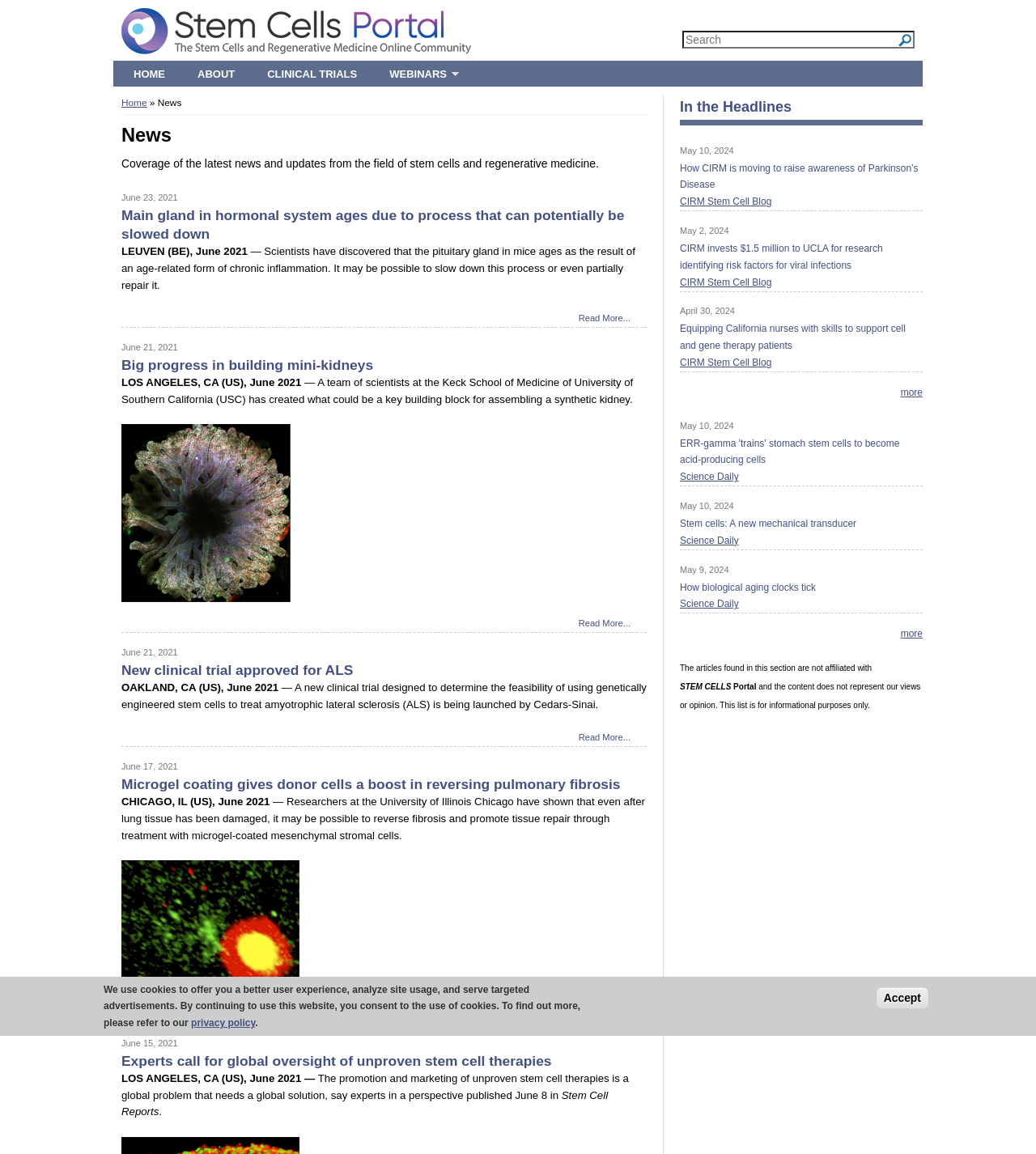What is the purpose of the search form?
Based on the screenshot, provide your answer in one word or phrase.

To search the website